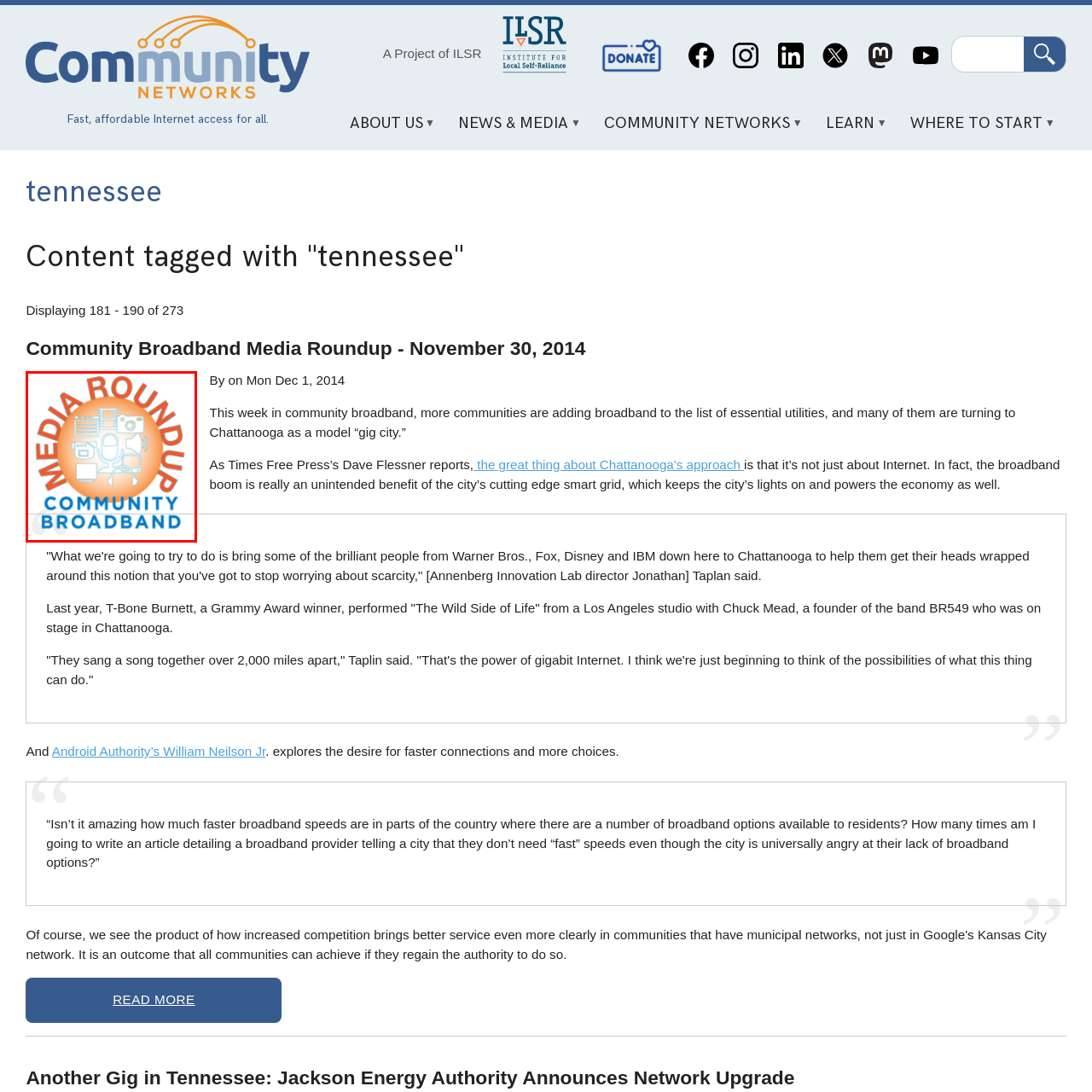Concentrate on the part of the image bordered in red, What do the surrounding icons represent? Answer concisely with a word or phrase.

media and communication